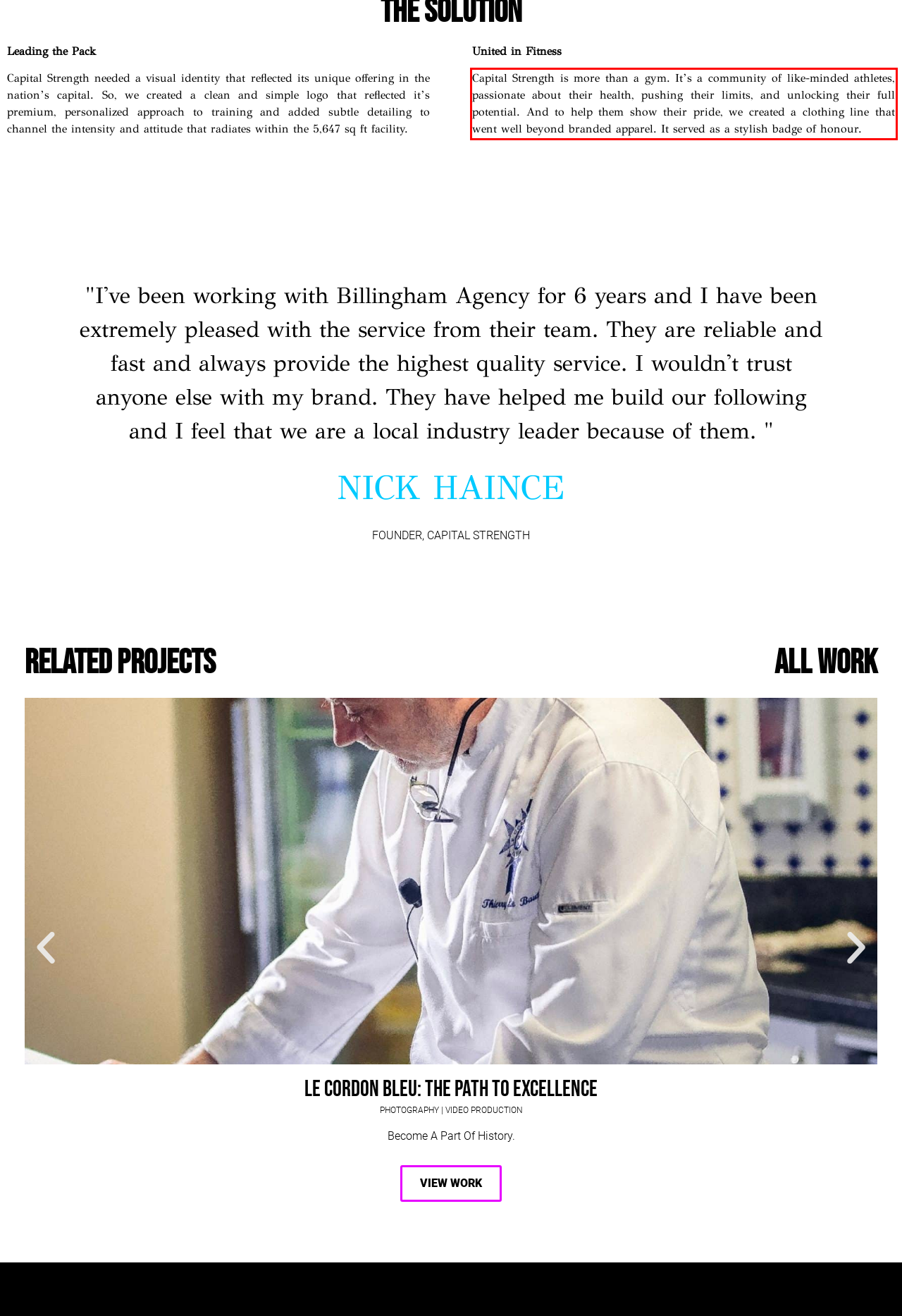Analyze the webpage screenshot and use OCR to recognize the text content in the red bounding box.

Capital Strength is more than a gym. It’s a community of like-minded athletes, passionate about their health, pushing their limits, and unlocking their full potential. And to help them show their pride, we created a clothing line that went well beyond branded apparel. It served as a stylish badge of honour.